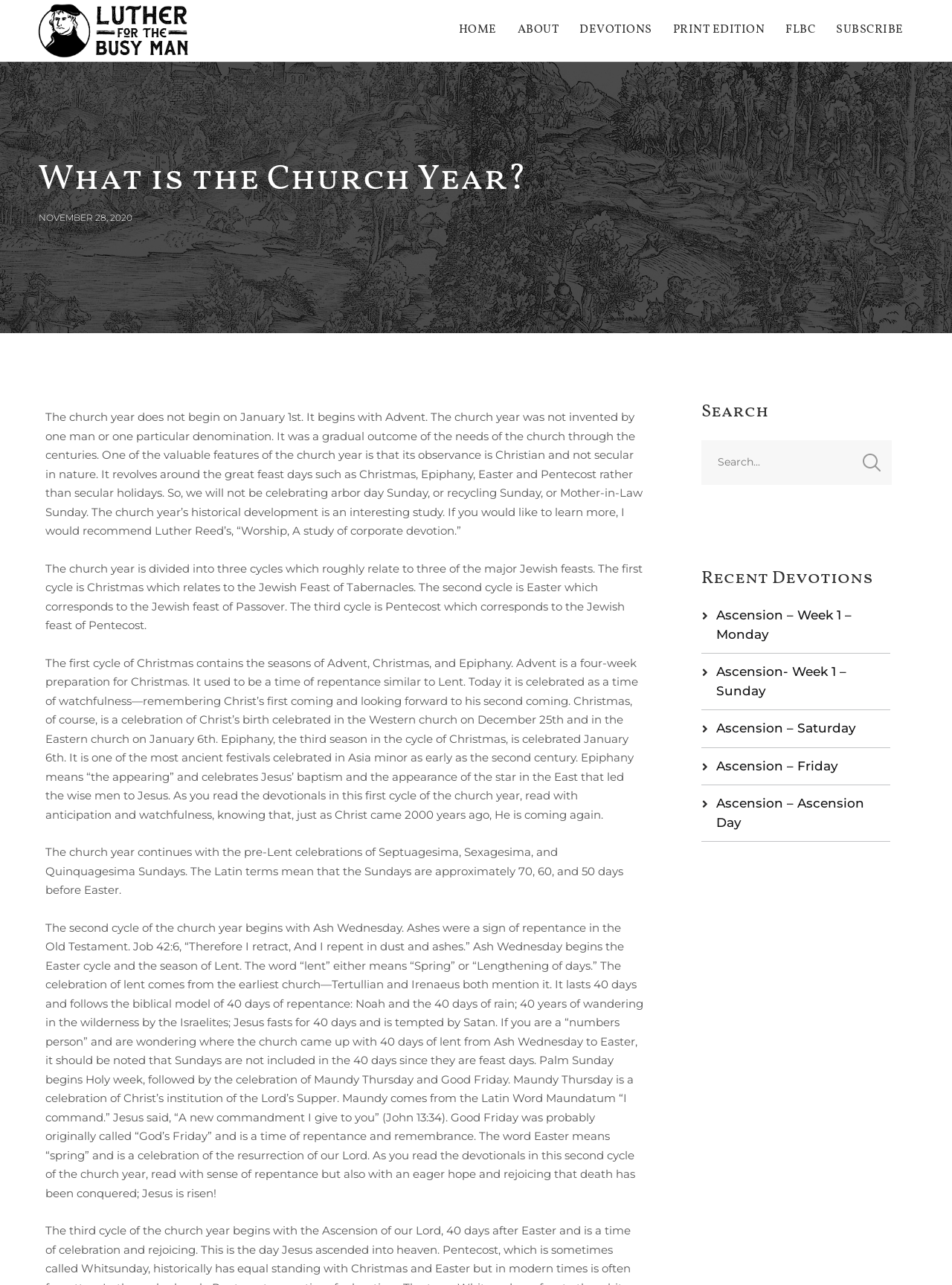What is the topic of the main article?
Please give a well-detailed answer to the question.

I determined the topic of the main article by reading the heading element with the text 'What is the Church Year?' and the subsequent paragraphs that explain the concept of the Church Year.